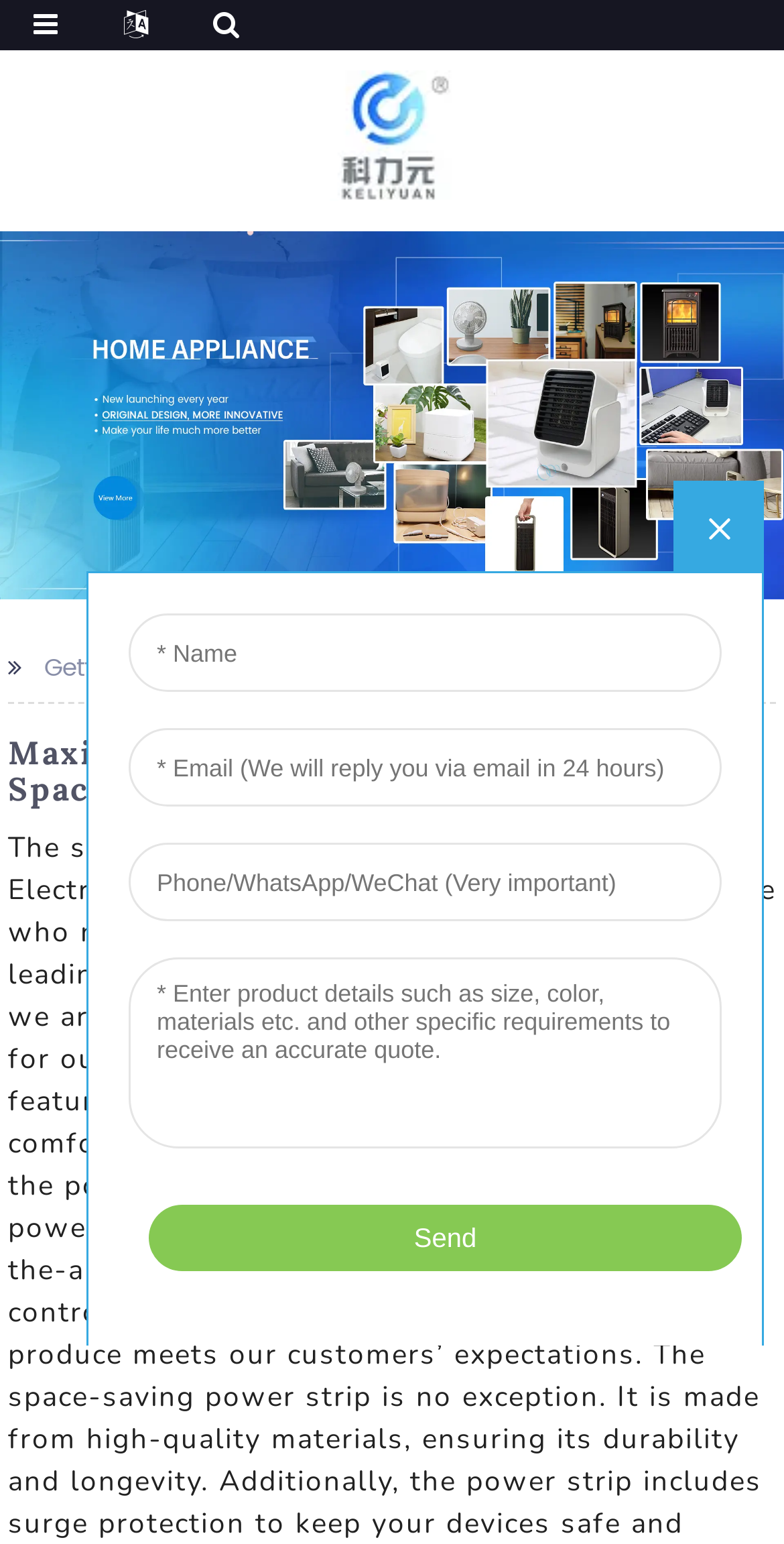What is the purpose of the iframe on the webpage?
Using the screenshot, give a one-word or short phrase answer.

Unknown